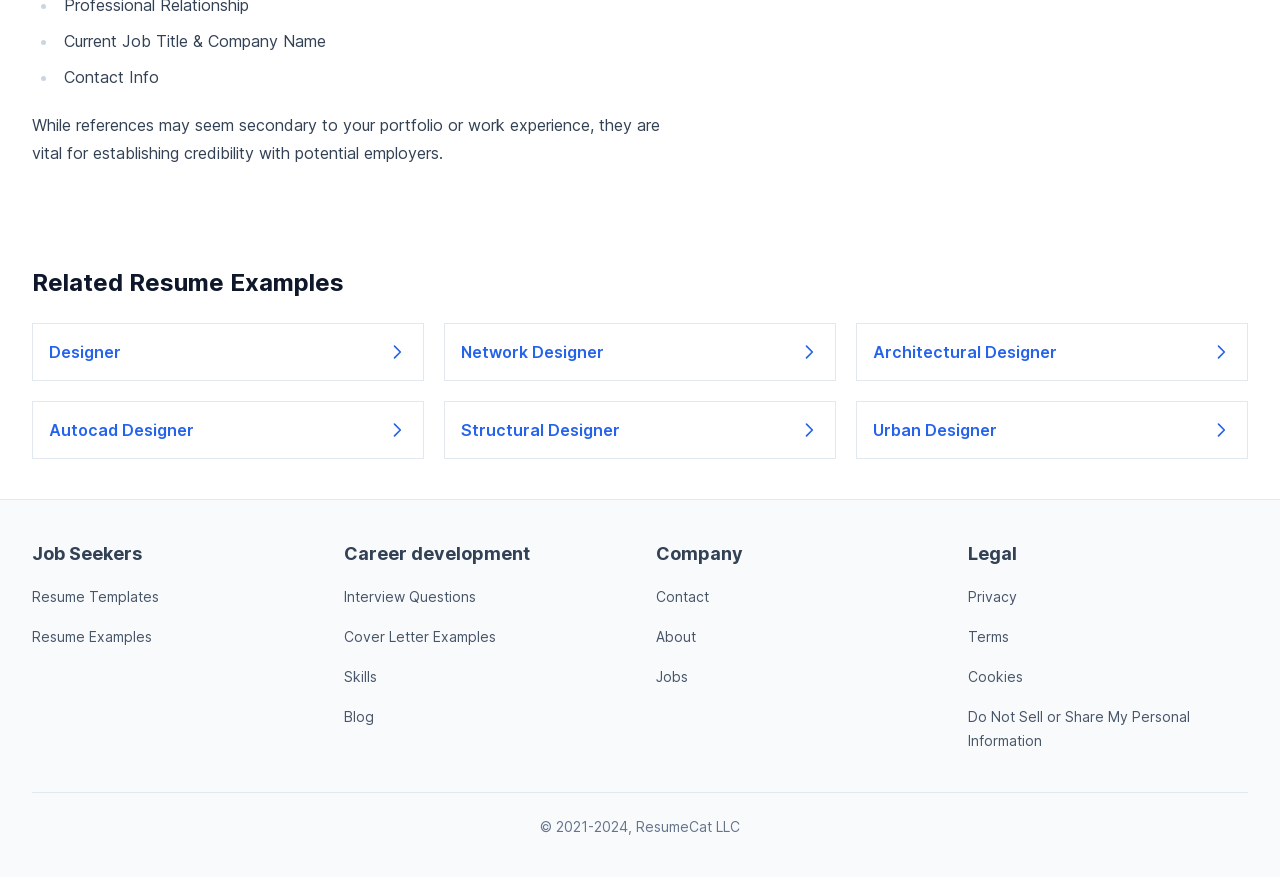Give a one-word or one-phrase response to the question: 
How many links are available in the Career development category?

4